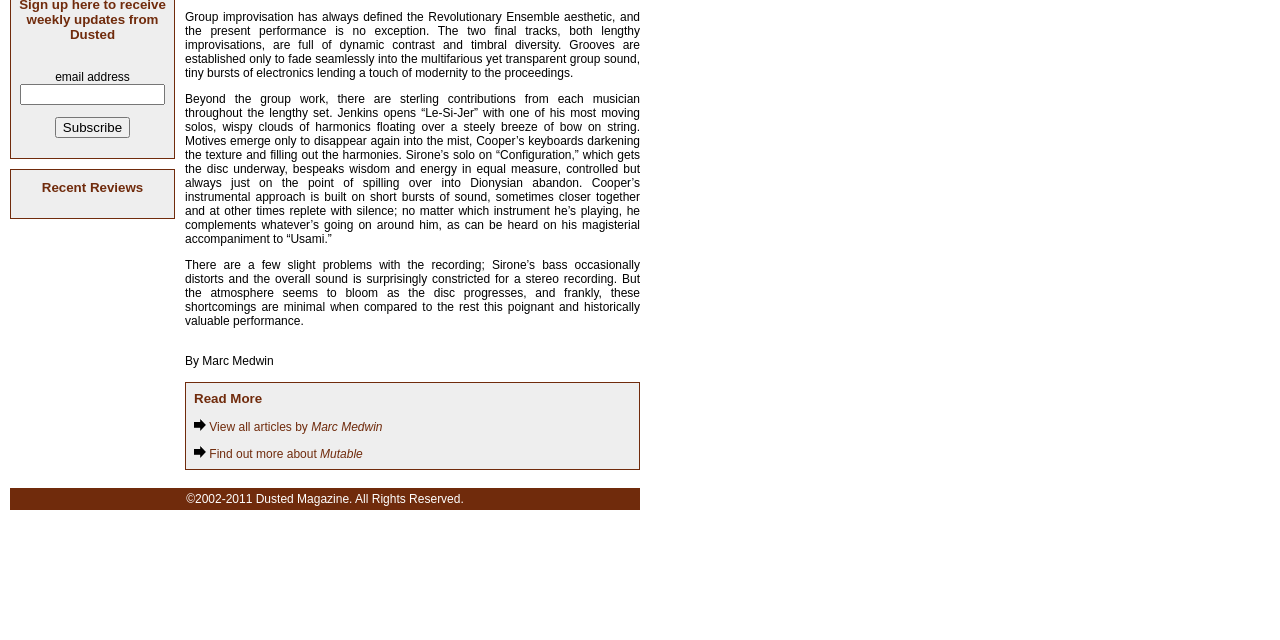Using the description: "value="Subscribe"", determine the UI element's bounding box coordinates. Ensure the coordinates are in the format of four float numbers between 0 and 1, i.e., [left, top, right, bottom].

[0.043, 0.182, 0.102, 0.215]